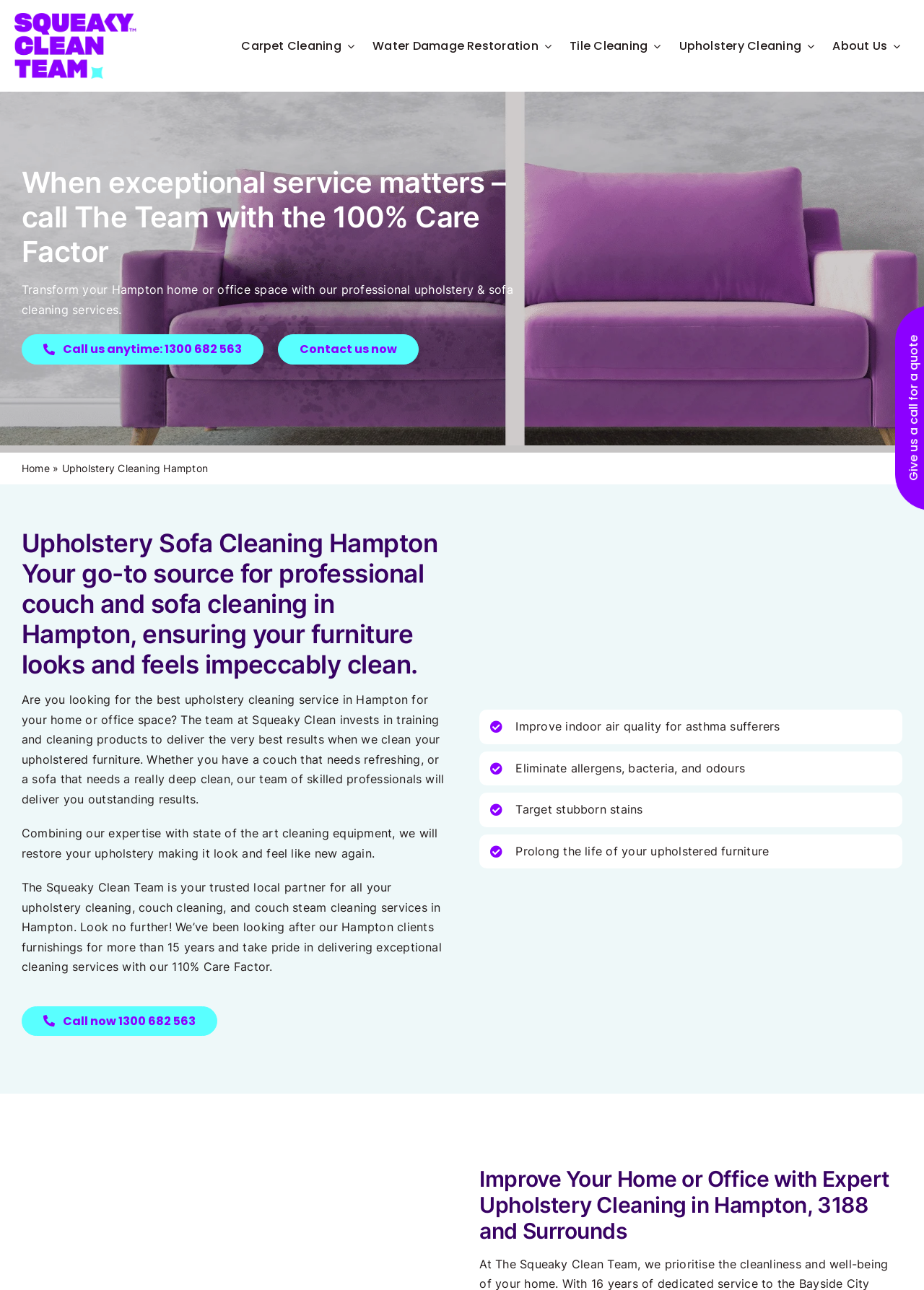Based on the image, please elaborate on the answer to the following question:
What is the phone number to call for upholstery cleaning services?

I found the phone number by looking at the links on the webpage, specifically the one that says 'Call us anytime: 1300 682 563' and another one that says 'Call now 1300 682 563'. Both of these links have the same phone number, which is 1300 682 563.